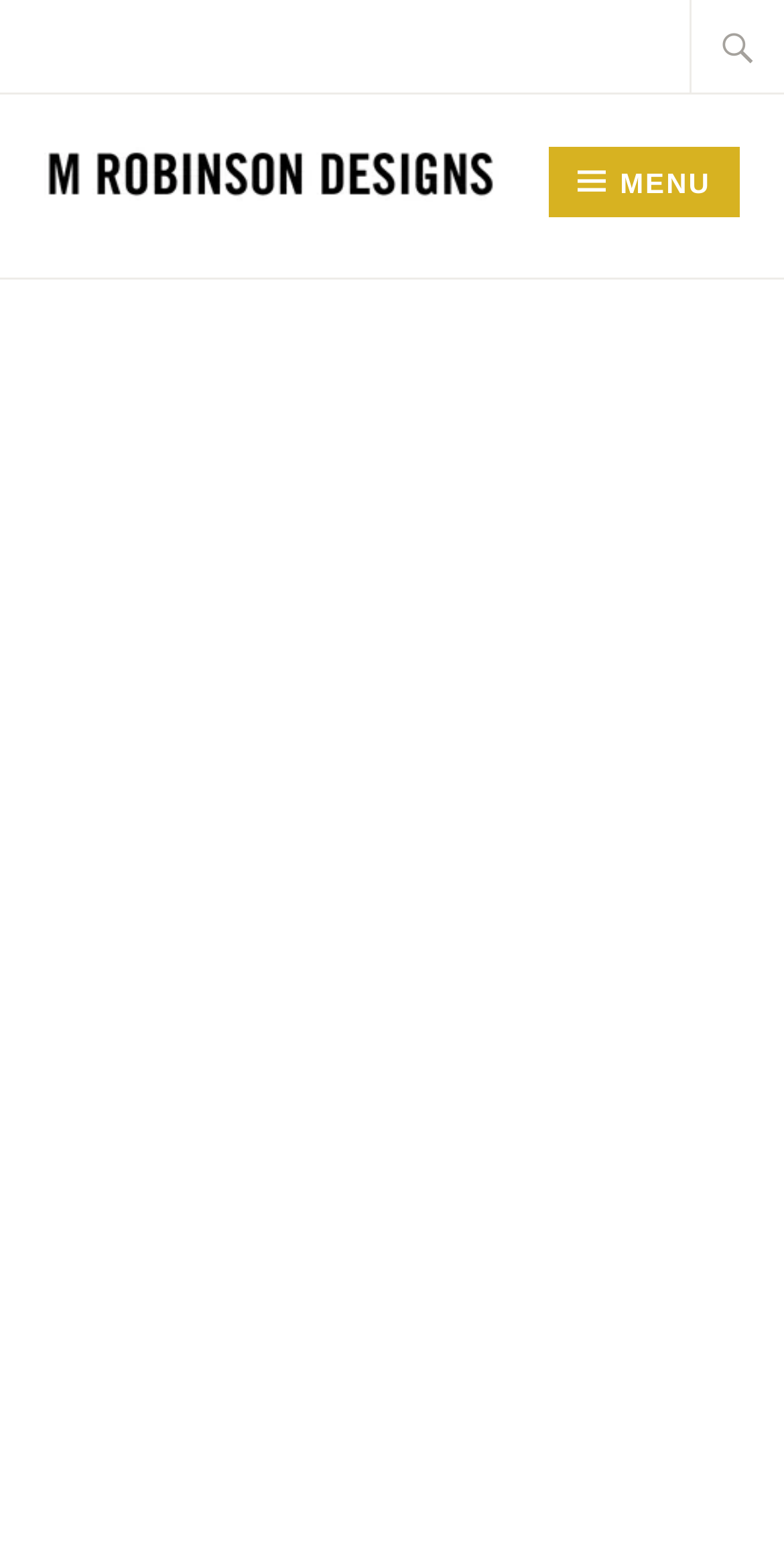What is the content of the figure element?
Make sure to answer the question with a detailed and comprehensive explanation.

The figure element does not have any OCR text or element description, so it is unclear what content it holds, but it is likely an image or a graphic element that is part of the website's design.